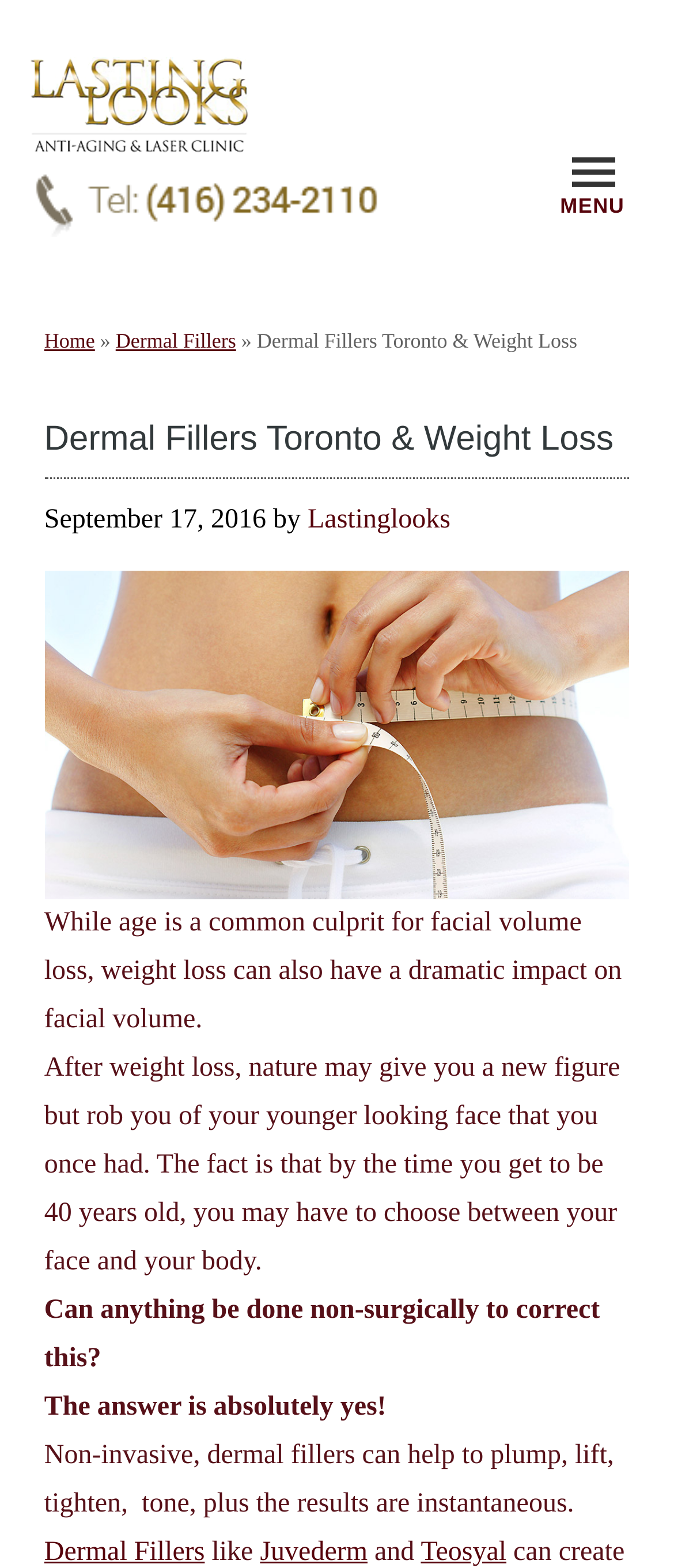Please extract the primary headline from the webpage.

Dermal Fillers Toronto & Weight Loss